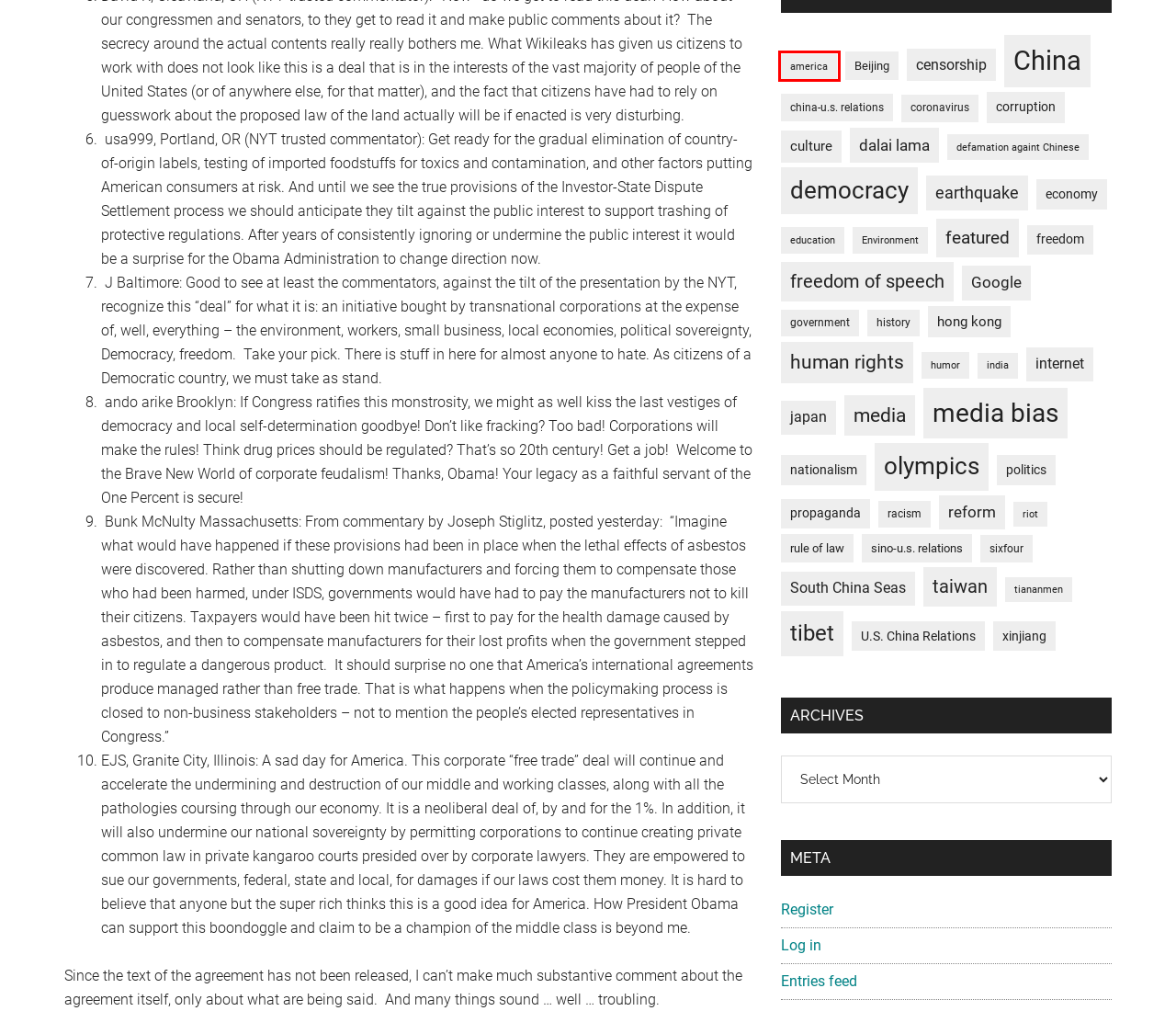Given a screenshot of a webpage with a red bounding box highlighting a UI element, choose the description that best corresponds to the new webpage after clicking the element within the red bounding box. Here are your options:
A. culture
B. america
C. Hidden Harmonies China Blog
D. internet
E. taiwan
F. Registration Form ‹ Hidden Harmonies China Blog — WordPress
G. South China Seas
H. human rights

B